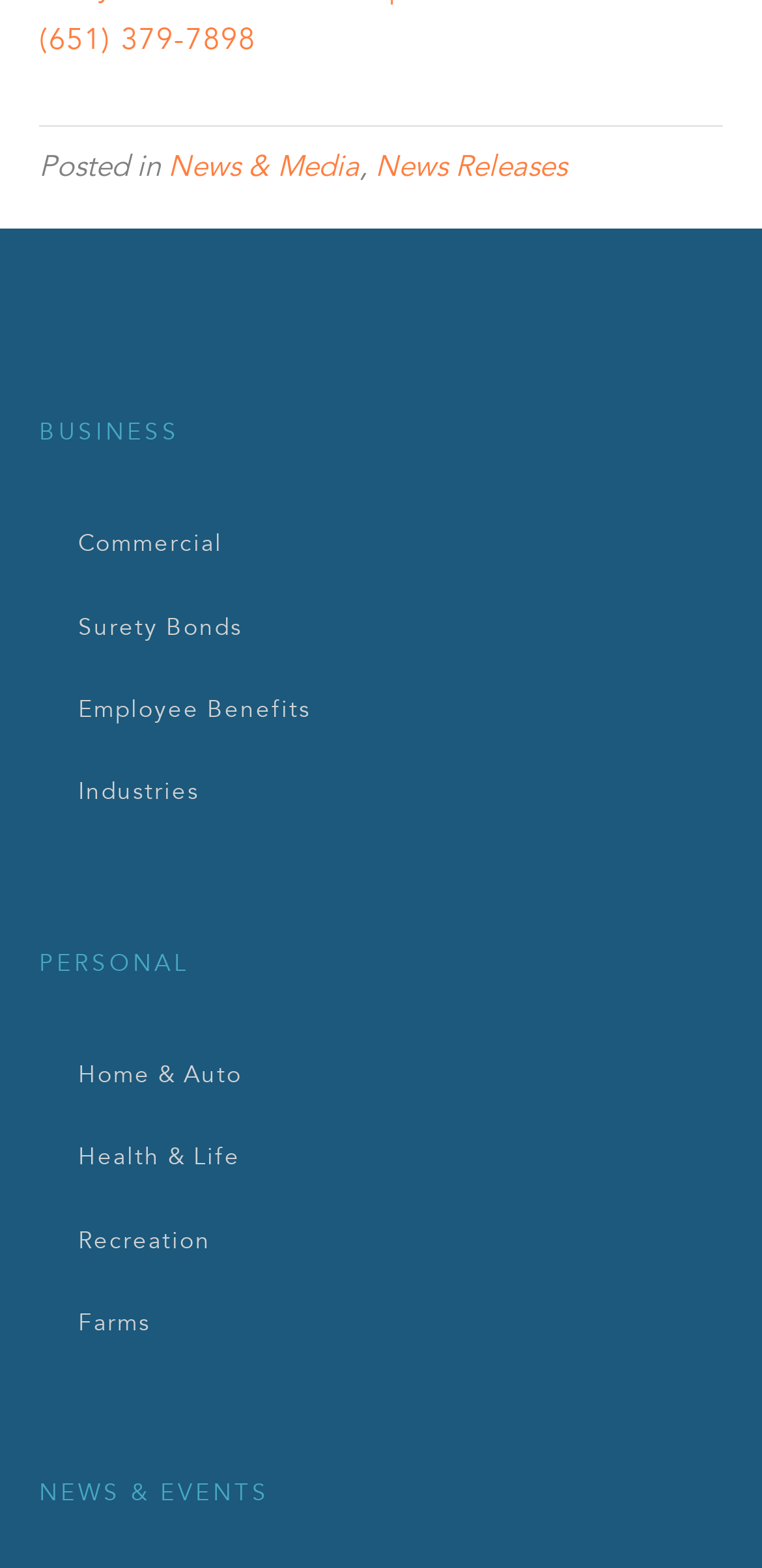What is the phone number on the webpage?
Kindly offer a detailed explanation using the data available in the image.

The phone number is located at the top of the webpage, inside a link element, and is easily readable.